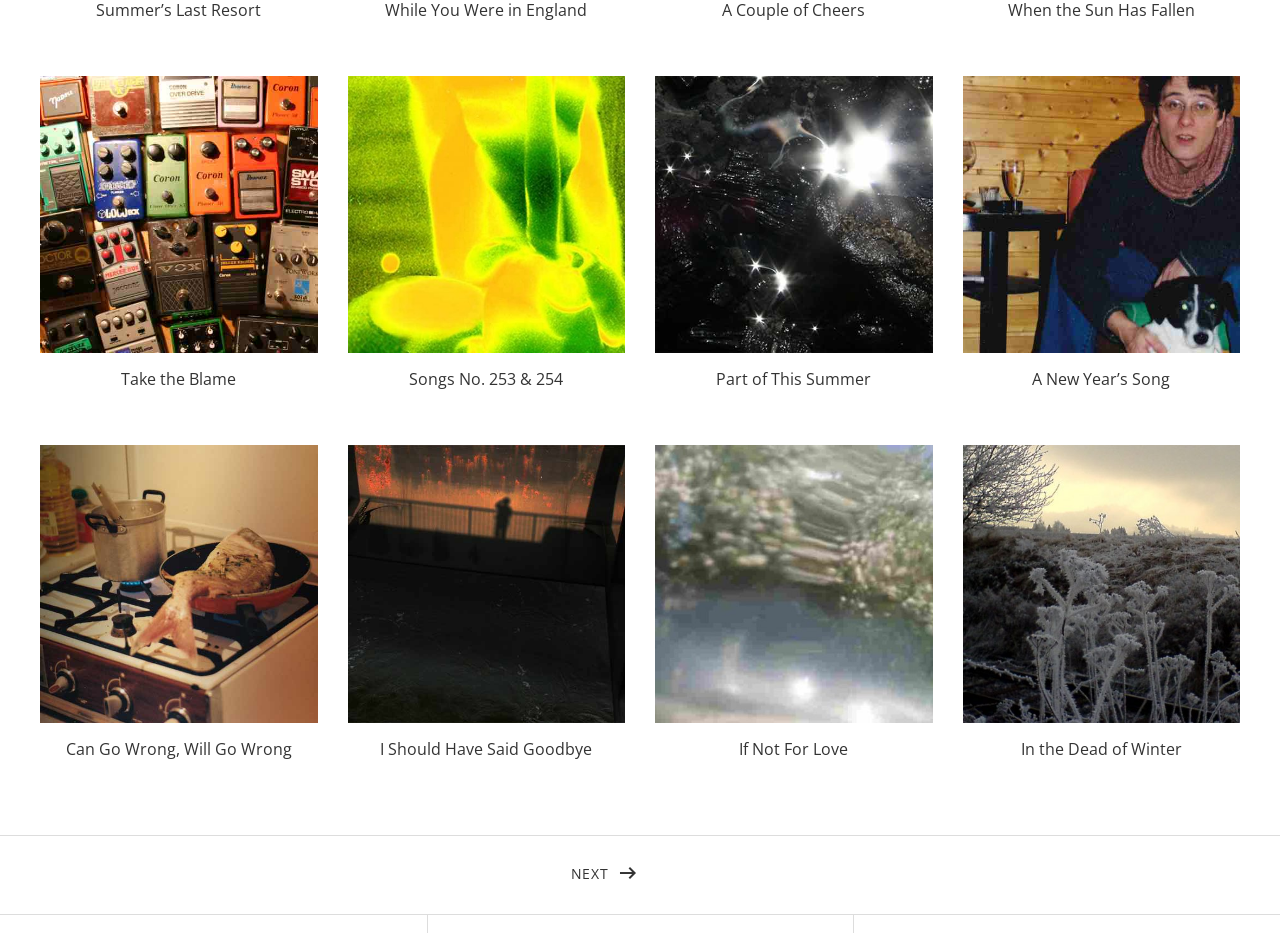Please identify the coordinates of the bounding box for the clickable region that will accomplish this instruction: "Click on the link 'Phasers, distortion pedals, fuzzes, flangers, echo chambers (small), strange sounds from little boxes...' ".

[0.031, 0.081, 0.248, 0.378]